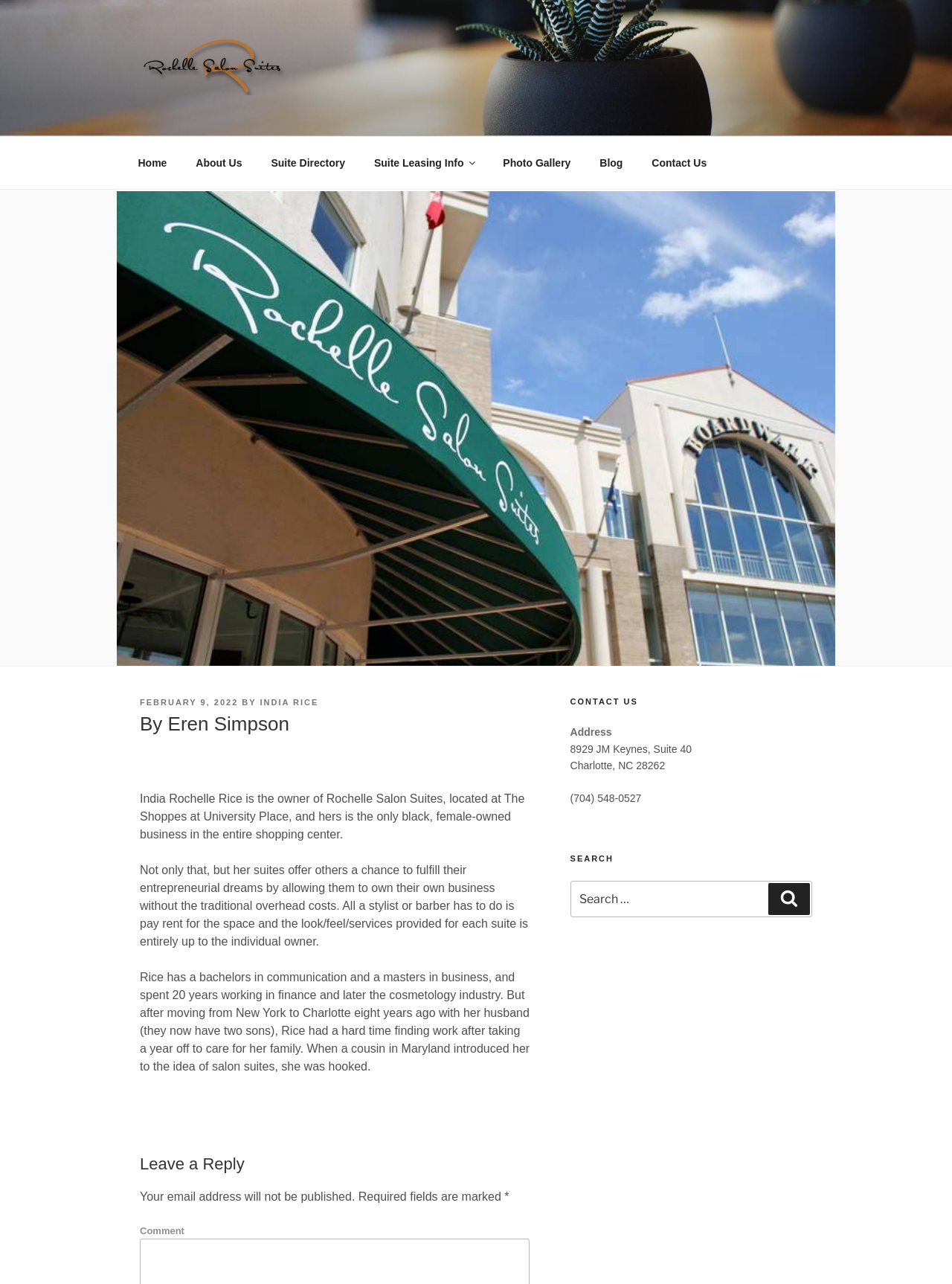What is the phone number of Rochelle Salon Suites?
Use the information from the screenshot to give a comprehensive response to the question.

In the blog sidebar, under the 'CONTACT US' section, the phone number is listed as '(704) 548-0527'.